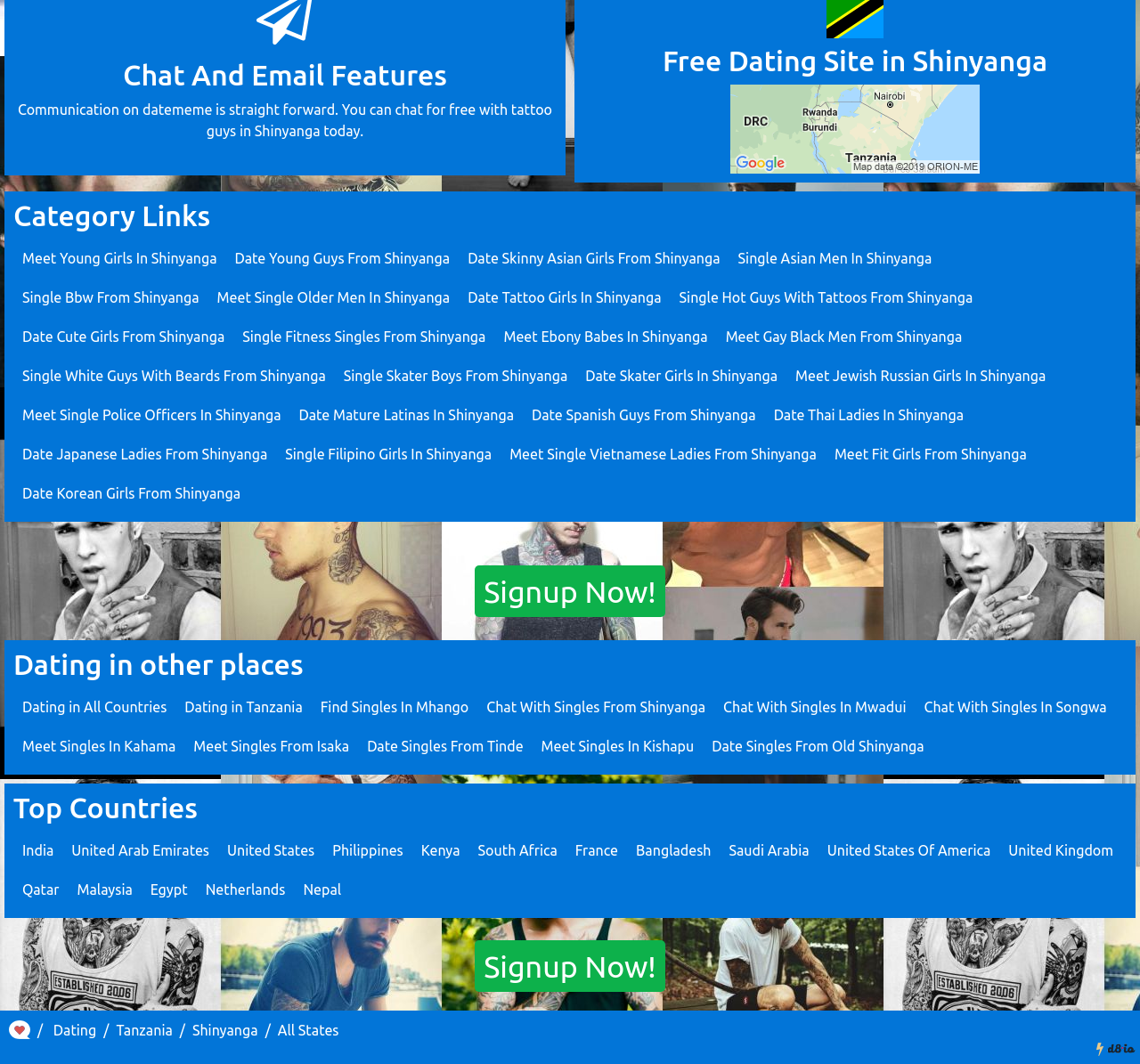Provide a one-word or one-phrase answer to the question:
How many countries are listed under the 'Top Countries' heading?

13